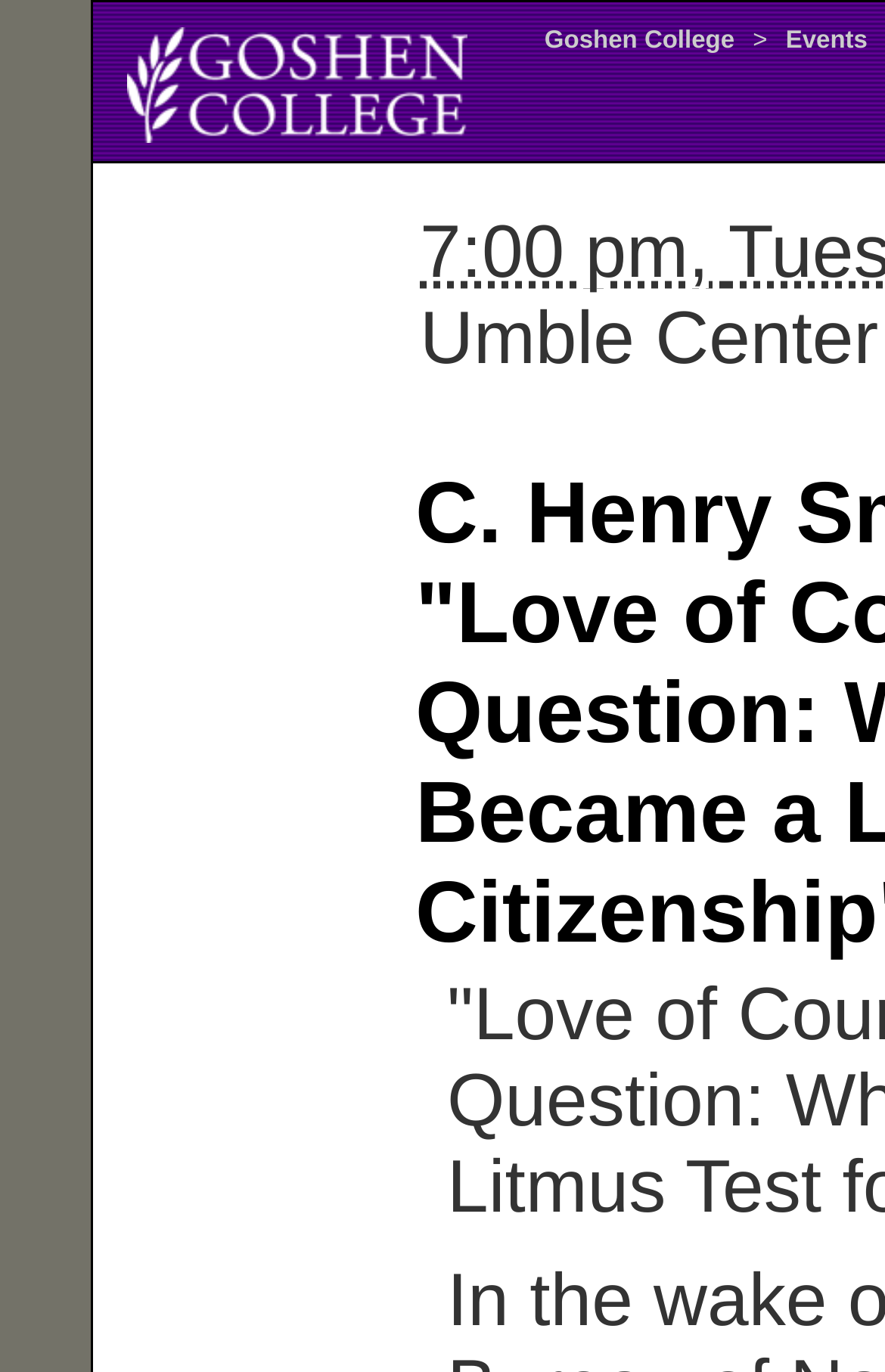Provide a brief response using a word or short phrase to this question:
What is the time of the event?

7:00 pm